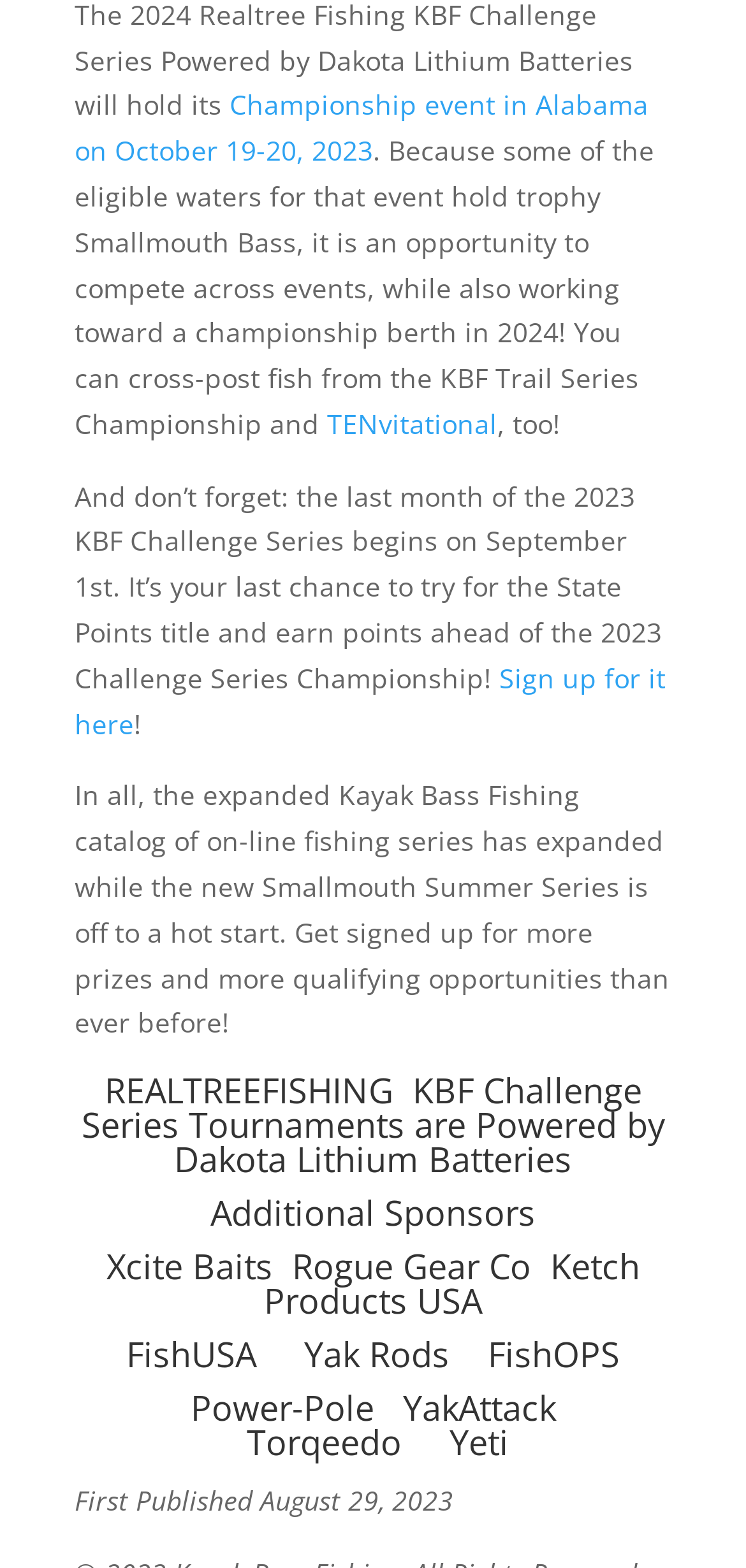Using the information in the image, give a detailed answer to the following question: What is the date of the Championship event in Alabama?

The answer can be found in the first link element which says 'Championship event in Alabama on October 19-20, 2023'.